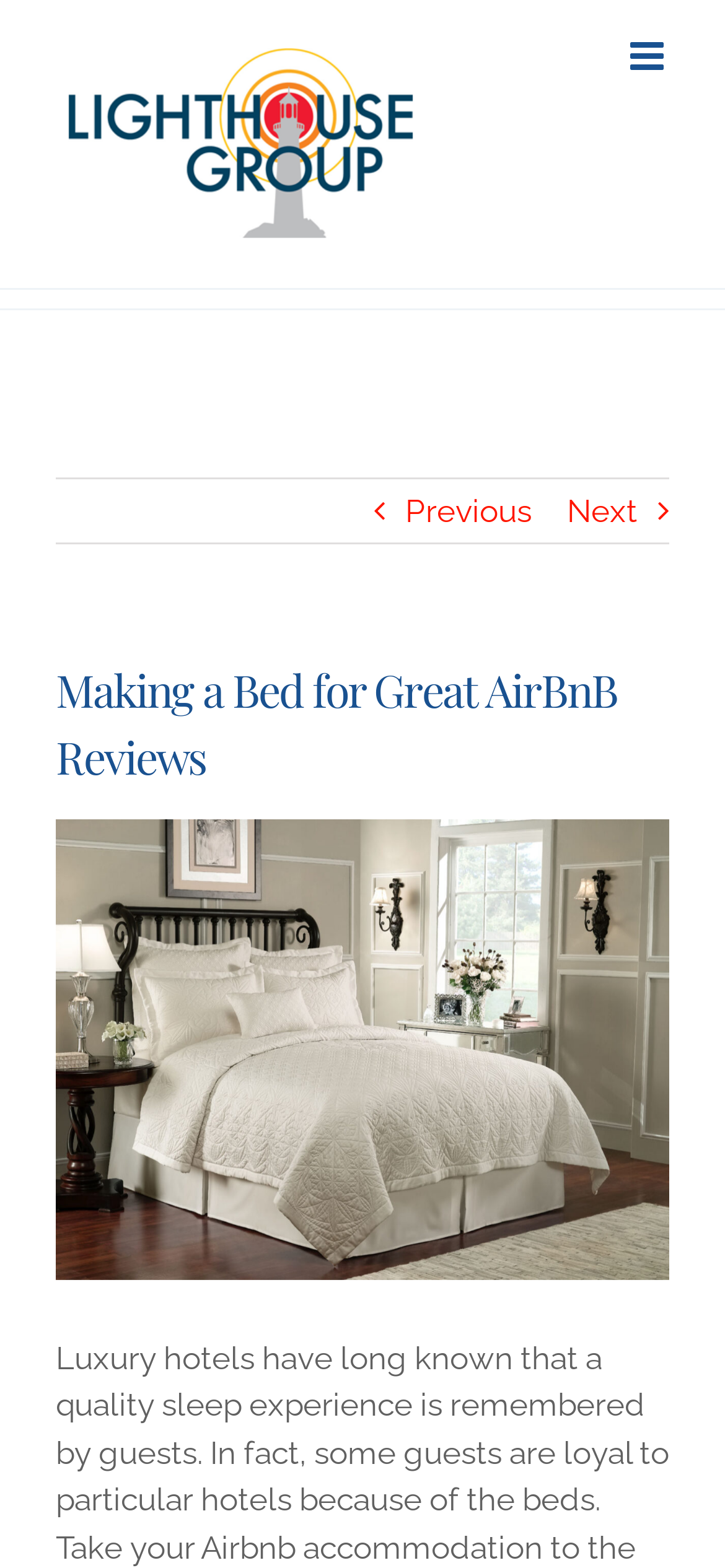Please respond to the question using a single word or phrase:
How many navigation links are there in the page title bar?

2